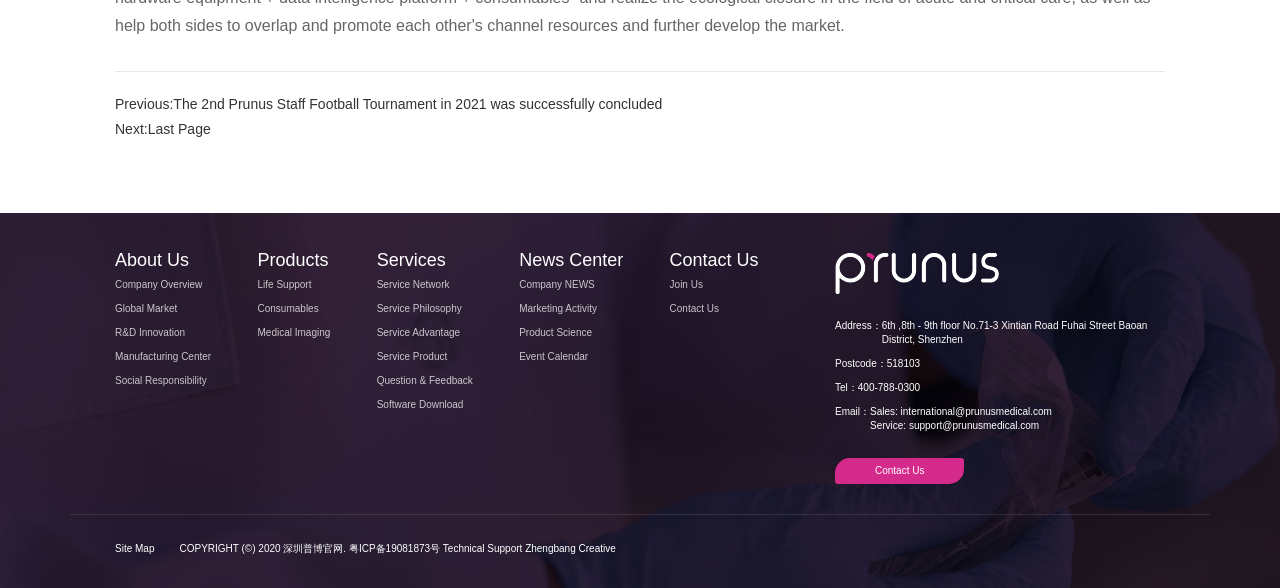What is the company's email for sales?
Using the picture, provide a one-word or short phrase answer.

international@prunusmedical.com